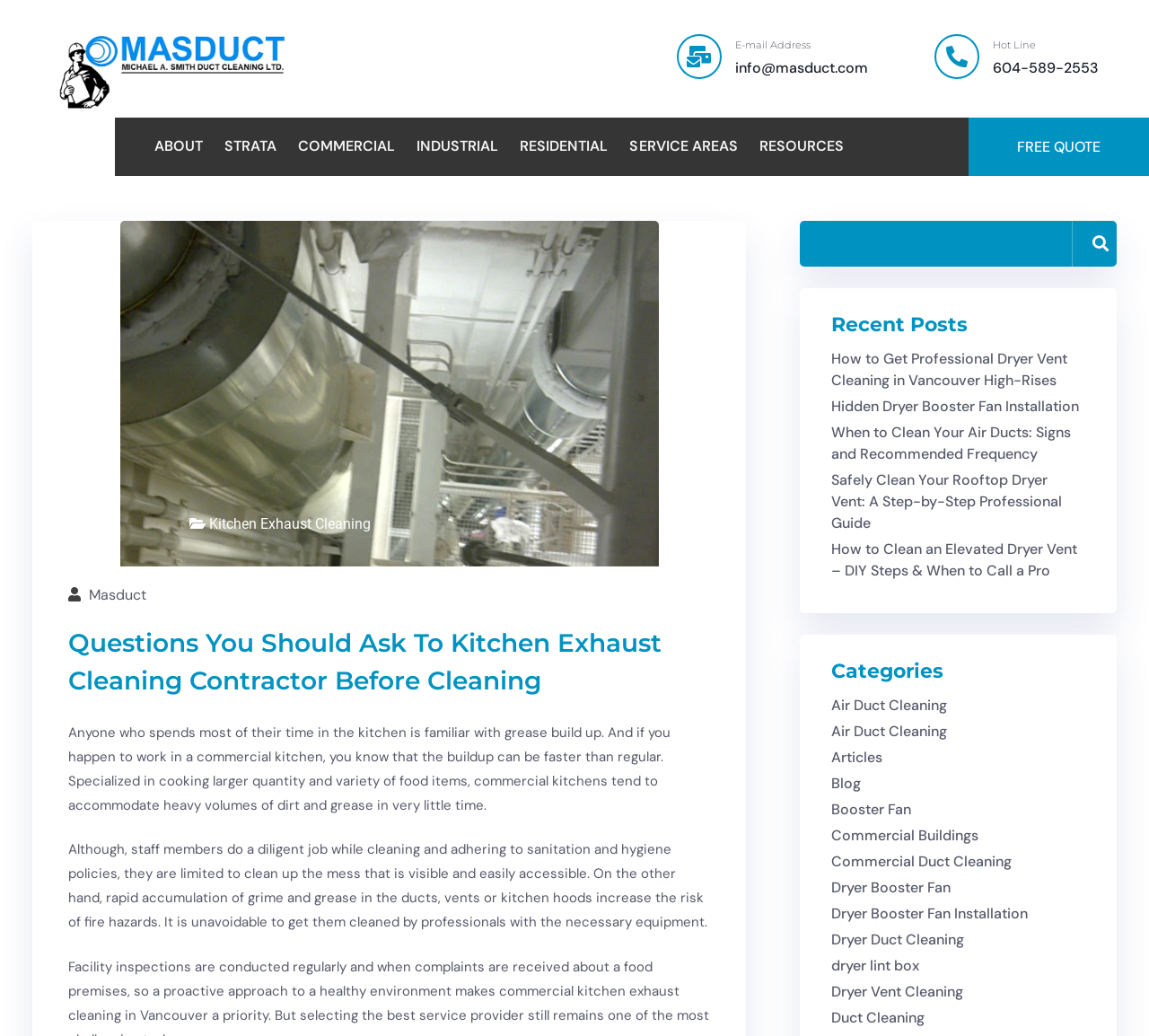What type of kitchens tend to accommodate heavy volumes of dirt and grease?
Please provide a single word or phrase based on the screenshot.

Commercial kitchens